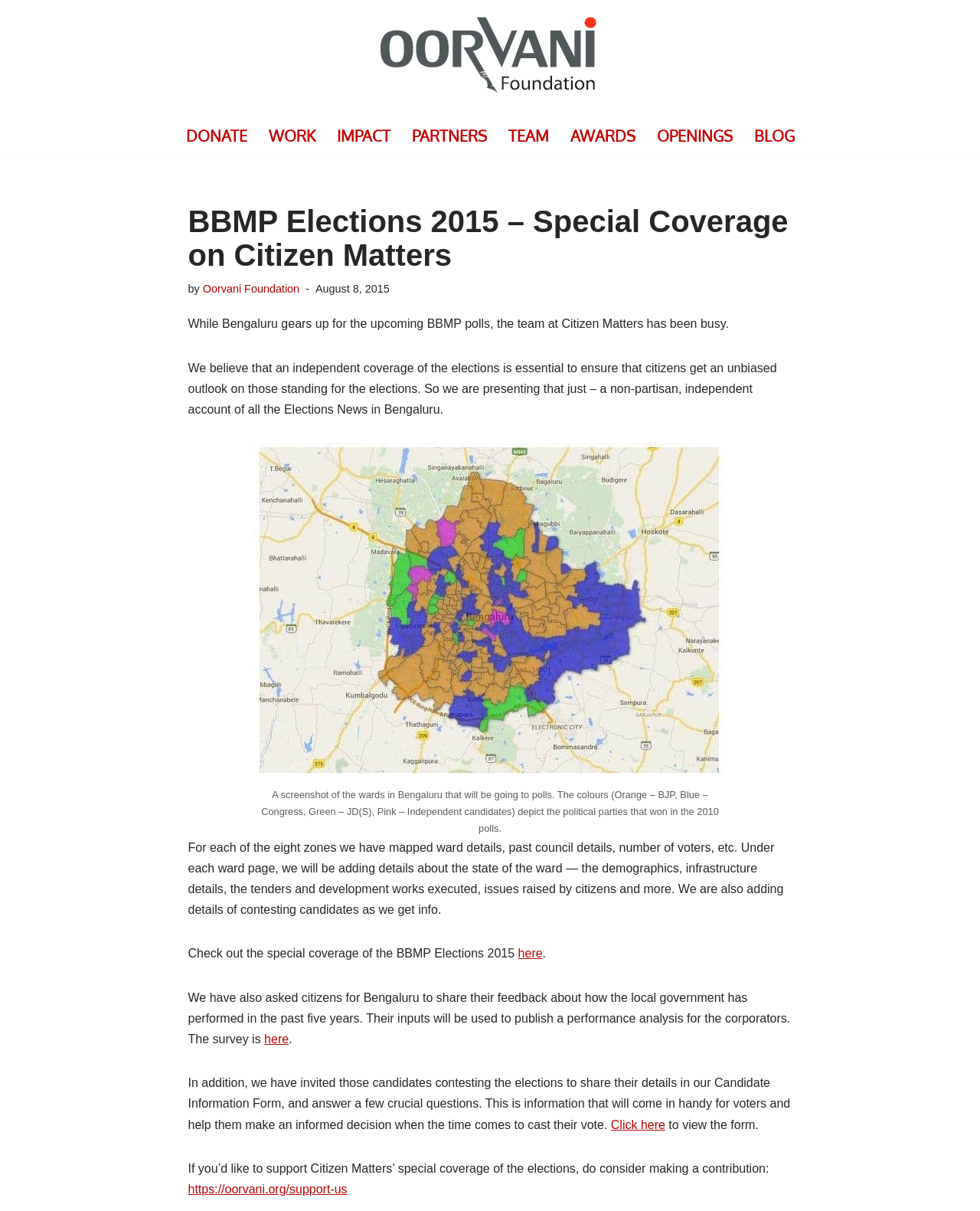Using the information in the image, give a detailed answer to the following question: What is the purpose of the Candidate Information Form?

The purpose of the Candidate Information Form is for candidates contesting the elections to share their details and answer crucial questions, which will be useful for voters to make an informed decision when casting their vote.